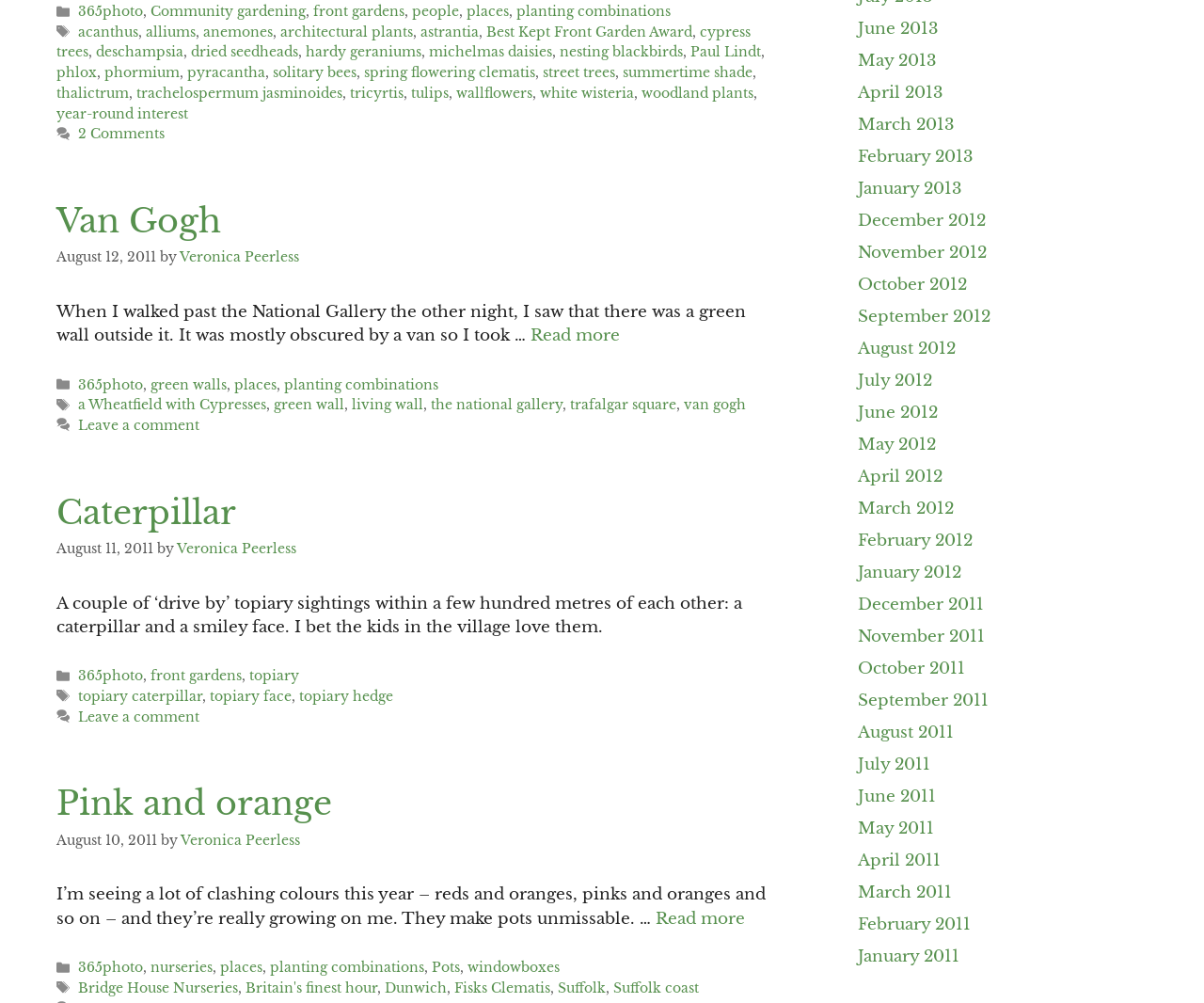What is the date of the article?
Based on the image, provide your answer in one word or phrase.

August 12, 2011